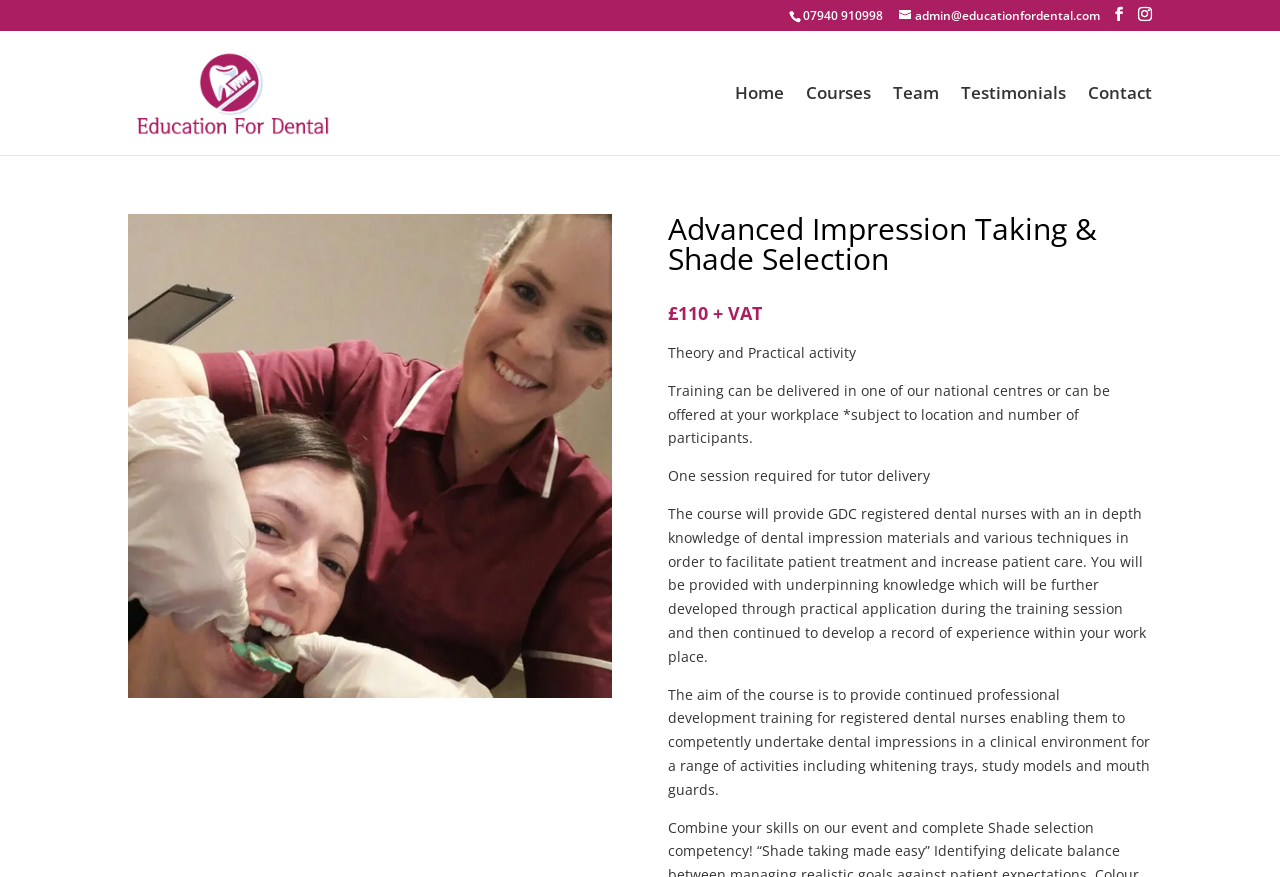Can you show the bounding box coordinates of the region to click on to complete the task described in the instruction: "View the courses"?

[0.63, 0.098, 0.68, 0.177]